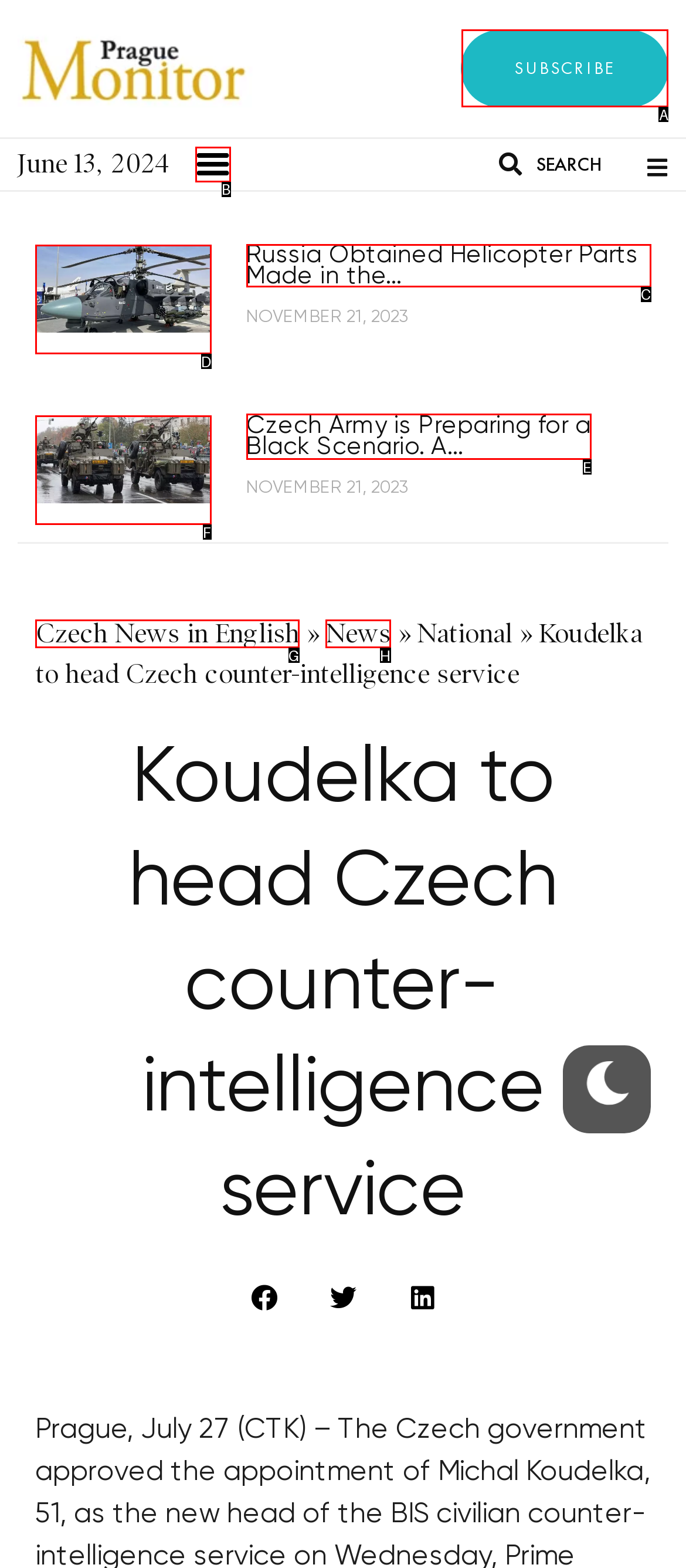Identify the correct option to click in order to complete this task: Read the article about Russia obtaining helicopter parts
Answer with the letter of the chosen option directly.

C